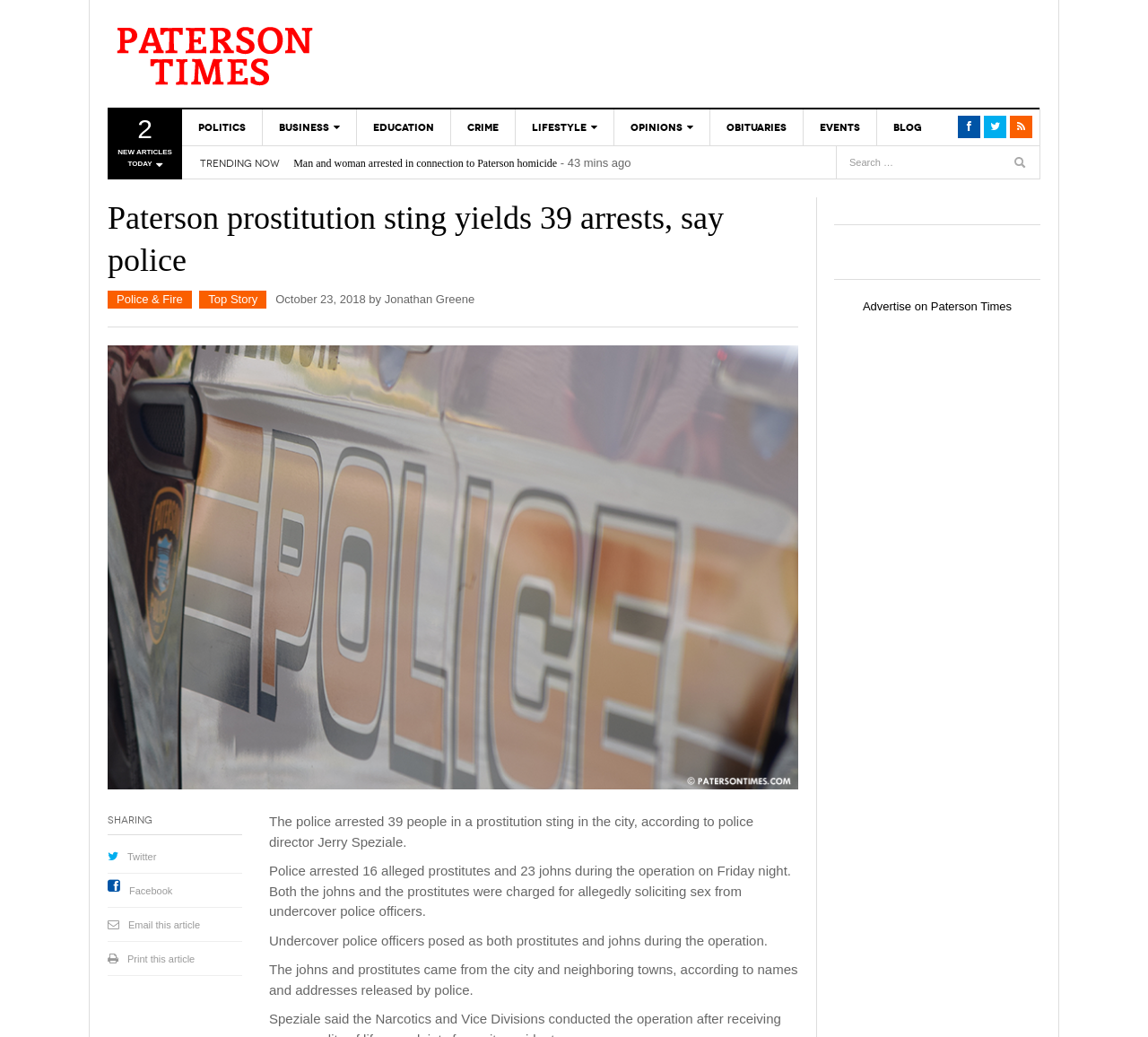Please locate the bounding box coordinates of the element that should be clicked to complete the given instruction: "View more trending news".

[0.174, 0.141, 0.716, 0.158]